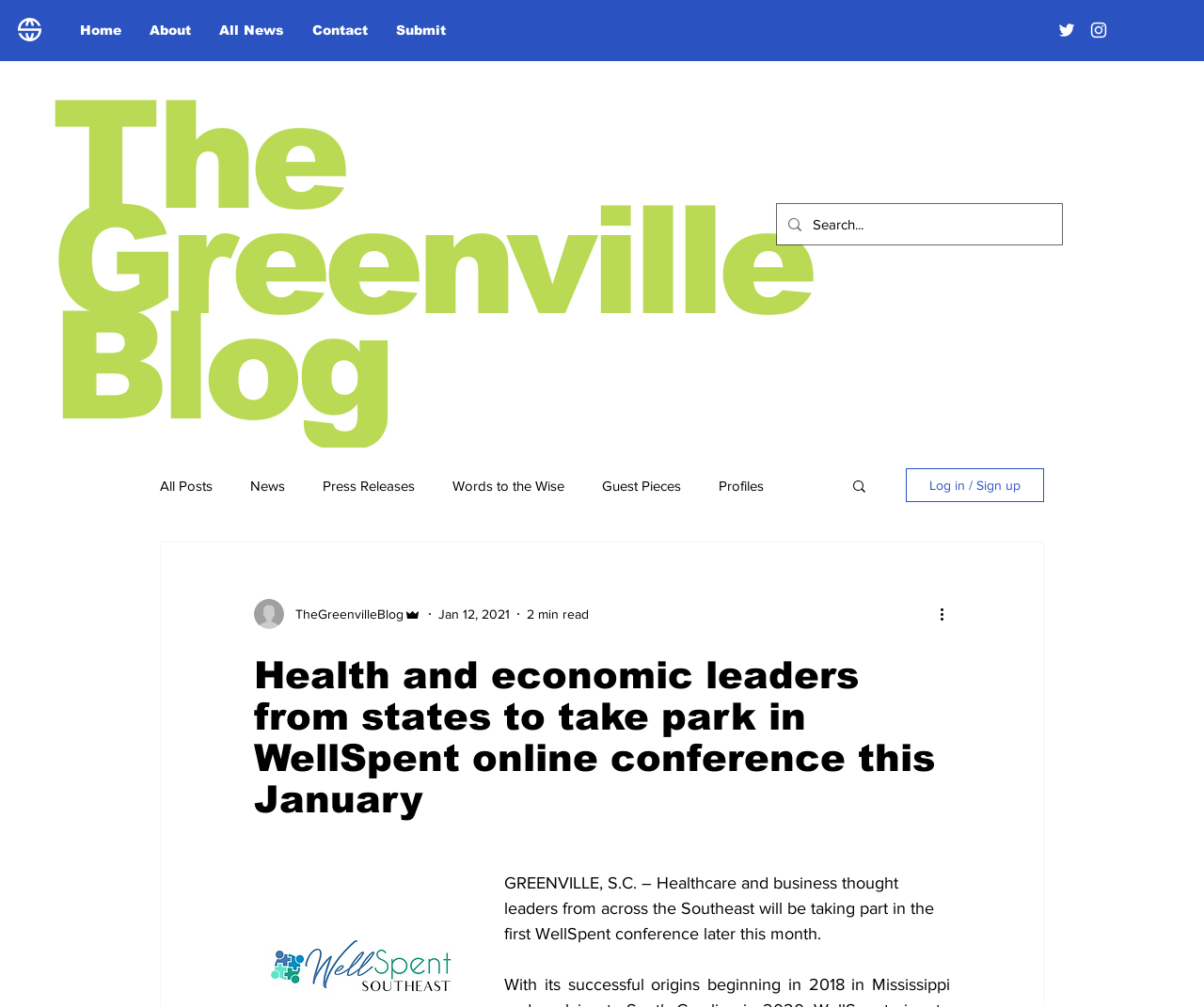How many navigation menus are there?
Use the screenshot to answer the question with a single word or phrase.

2